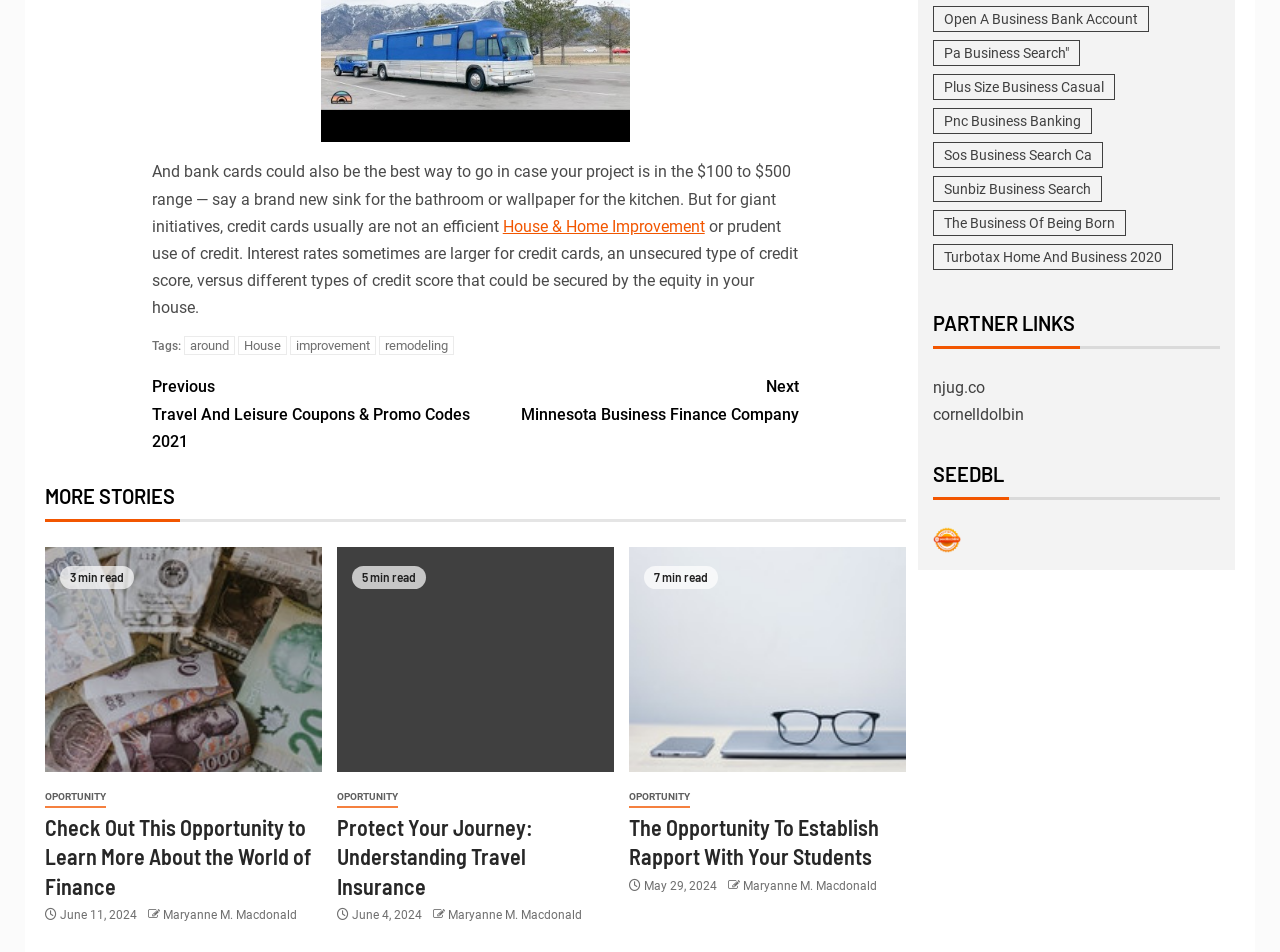Highlight the bounding box of the UI element that corresponds to this description: "parent_node: 3 min read".

[0.035, 0.575, 0.251, 0.811]